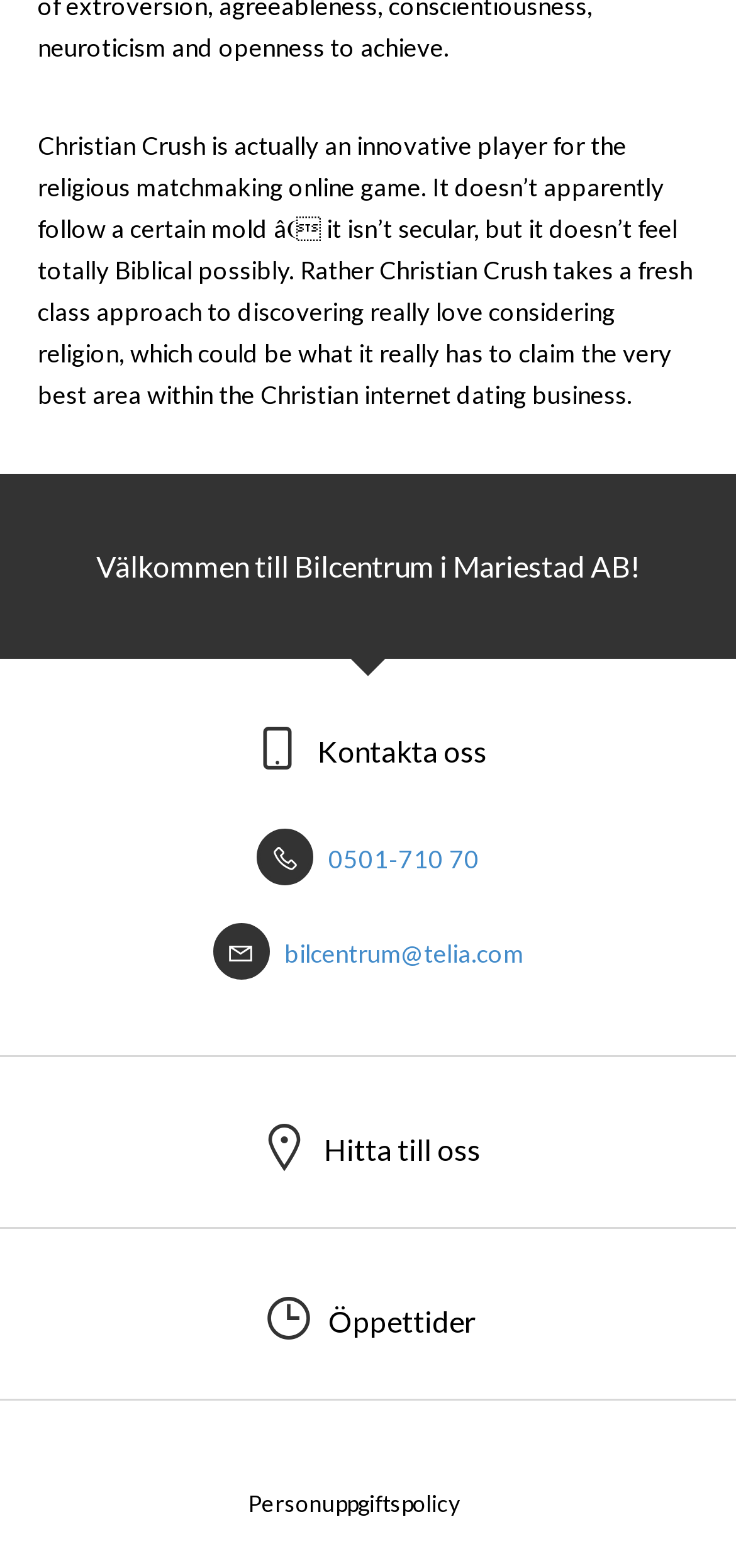Refer to the image and provide a thorough answer to this question:
Is there a link to a privacy policy?

The webpage has a link to a 'Personuppgiftspolicy' (Privacy Policy) at the bottom, indicating that the organization has a policy in place regarding personal data.